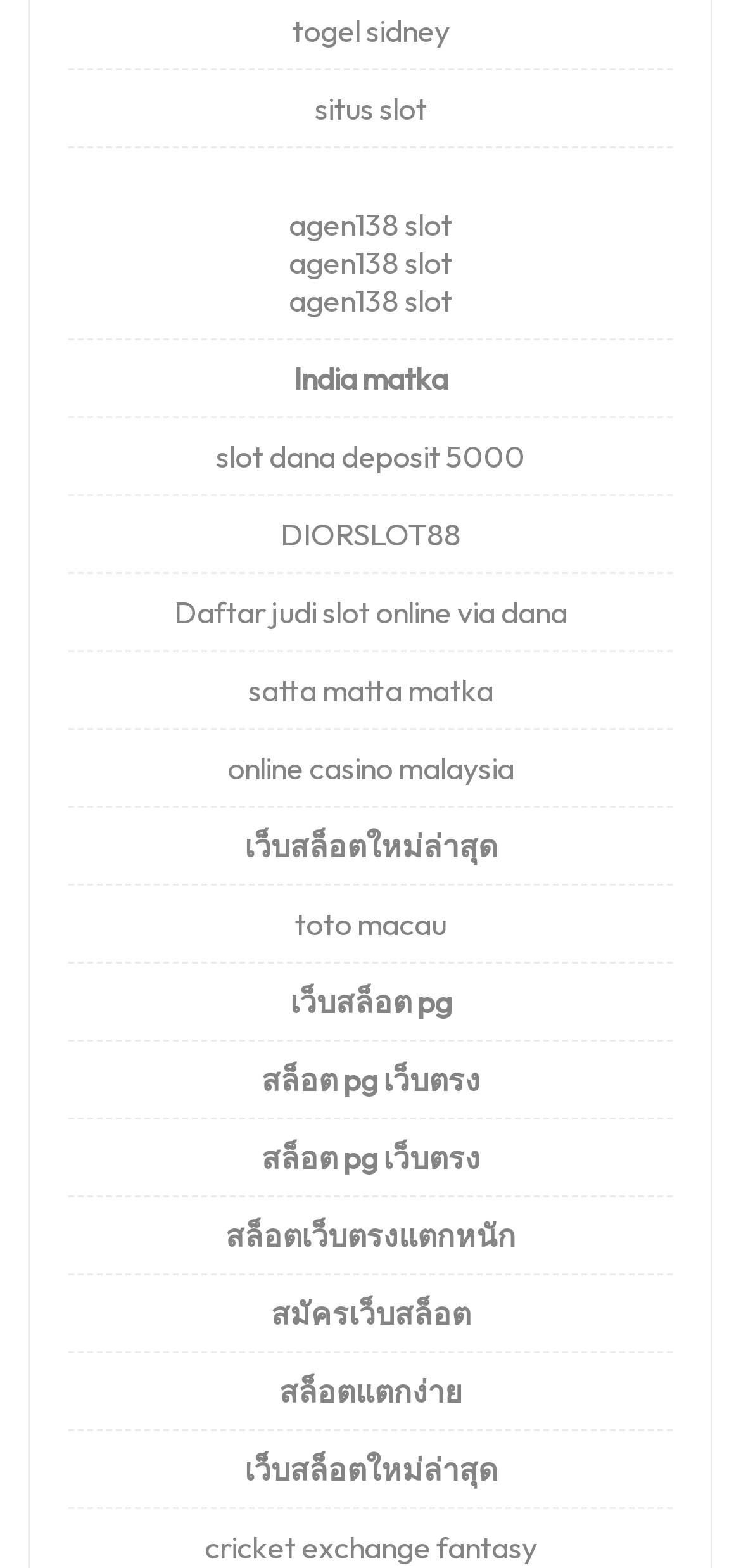Please find the bounding box coordinates of the clickable region needed to complete the following instruction: "register for Daftar judi slot online via dana". The bounding box coordinates must consist of four float numbers between 0 and 1, i.e., [left, top, right, bottom].

[0.235, 0.379, 0.765, 0.403]